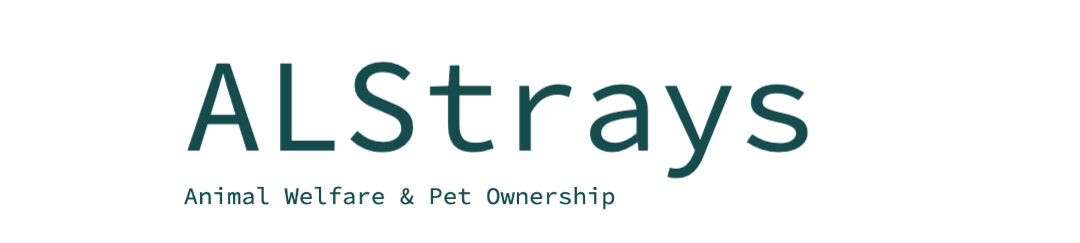Describe all the elements visible in the image meticulously.

The image features the logo of ALStrays, an organization dedicated to animal welfare and pet ownership. The design prominently displays the name "ALStrays" in a modern, bold font, showcasing a clean aesthetic with a teal hue. Below the name, the tagline "Animal Welfare & Pet Ownership" is presented in a more delicate script, emphasizing the organization's mission to promote responsible pet ownership and advocate for the welfare of animals. This logo serves as a visual representation of ALStrays' commitment to enhancing the lives of pets and supporting their owners within the community.